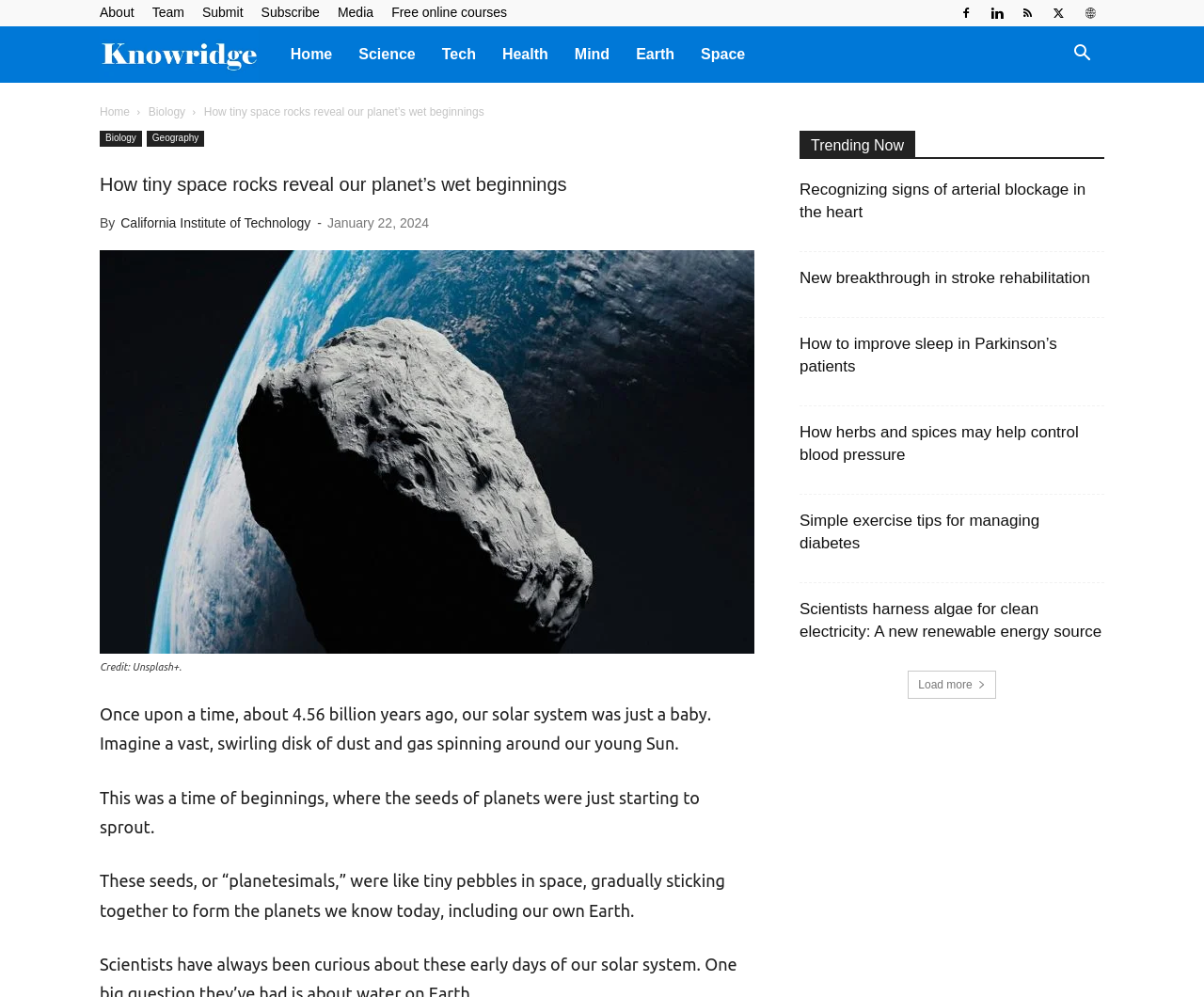For the given element description California Institute of Technology, determine the bounding box coordinates of the UI element. The coordinates should follow the format (top-left x, top-left y, bottom-right x, bottom-right y) and be within the range of 0 to 1.

[0.1, 0.216, 0.258, 0.231]